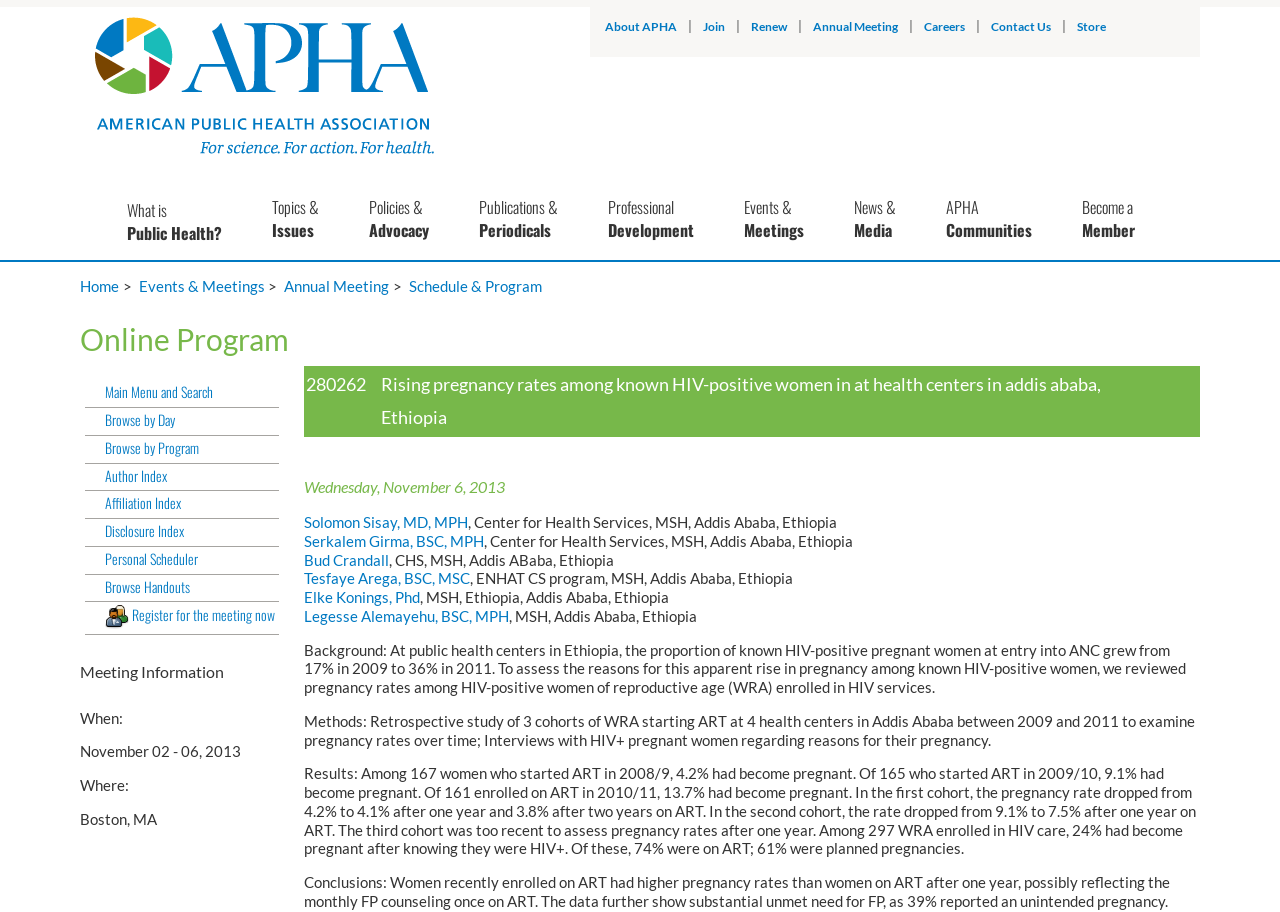Please identify the bounding box coordinates of the region to click in order to complete the given instruction: "Register for the meeting now". The coordinates should be four float numbers between 0 and 1, i.e., [left, top, right, bottom].

[0.066, 0.664, 0.218, 0.697]